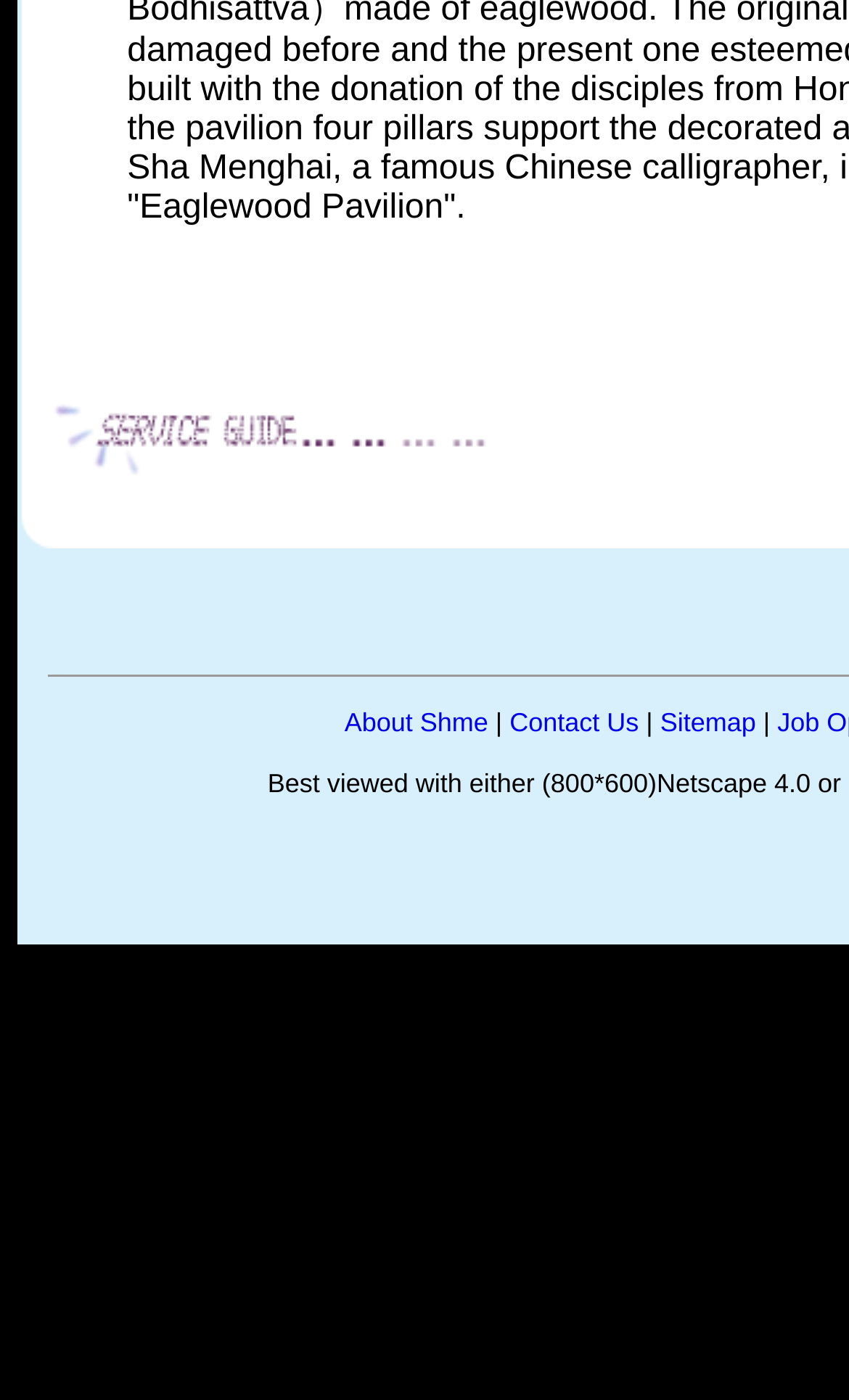Ascertain the bounding box coordinates for the UI element detailed here: "About Shme". The coordinates should be provided as [left, top, right, bottom] with each value being a float between 0 and 1.

[0.406, 0.505, 0.575, 0.527]